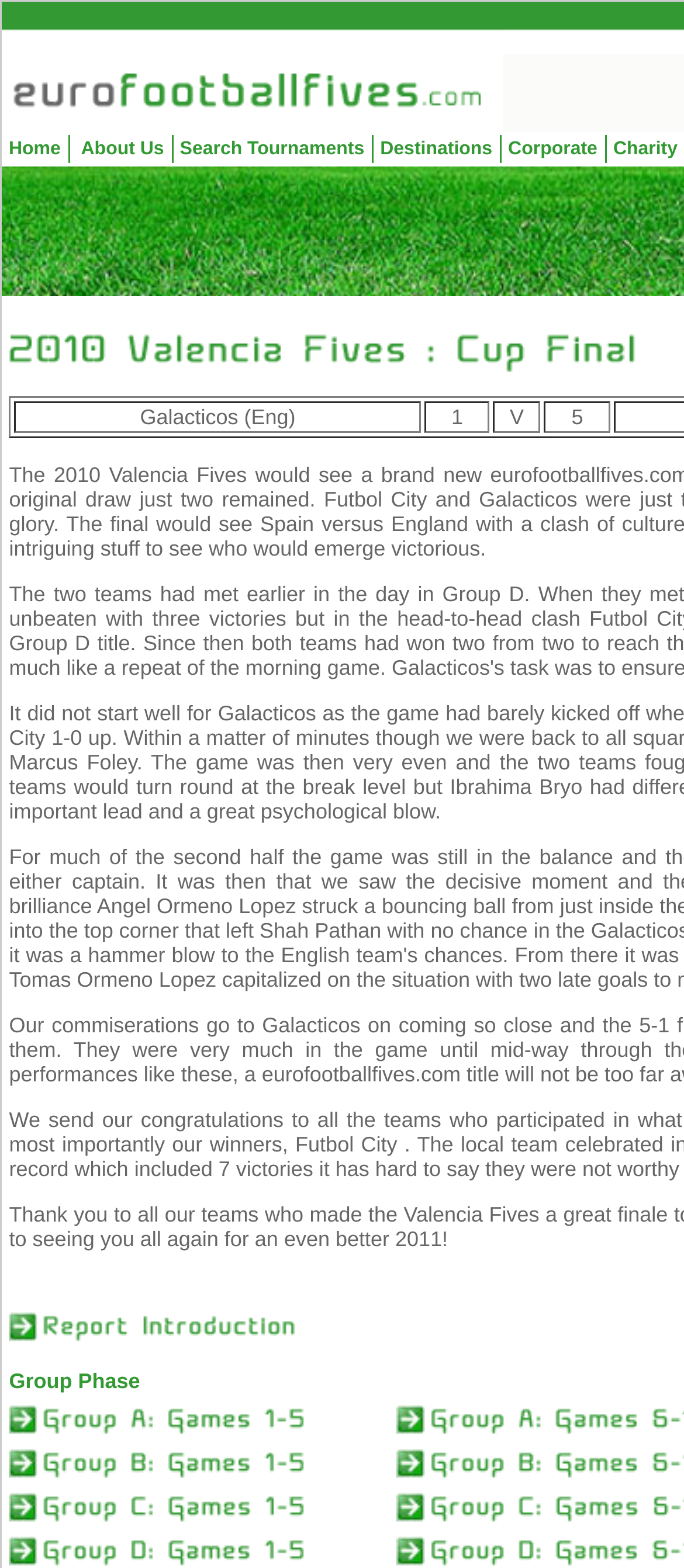What is the text in the second grid cell?
Refer to the image and give a detailed answer to the query.

The text in the second grid cell is '1' because it is the content of the grid cell located in the second column of the grid.